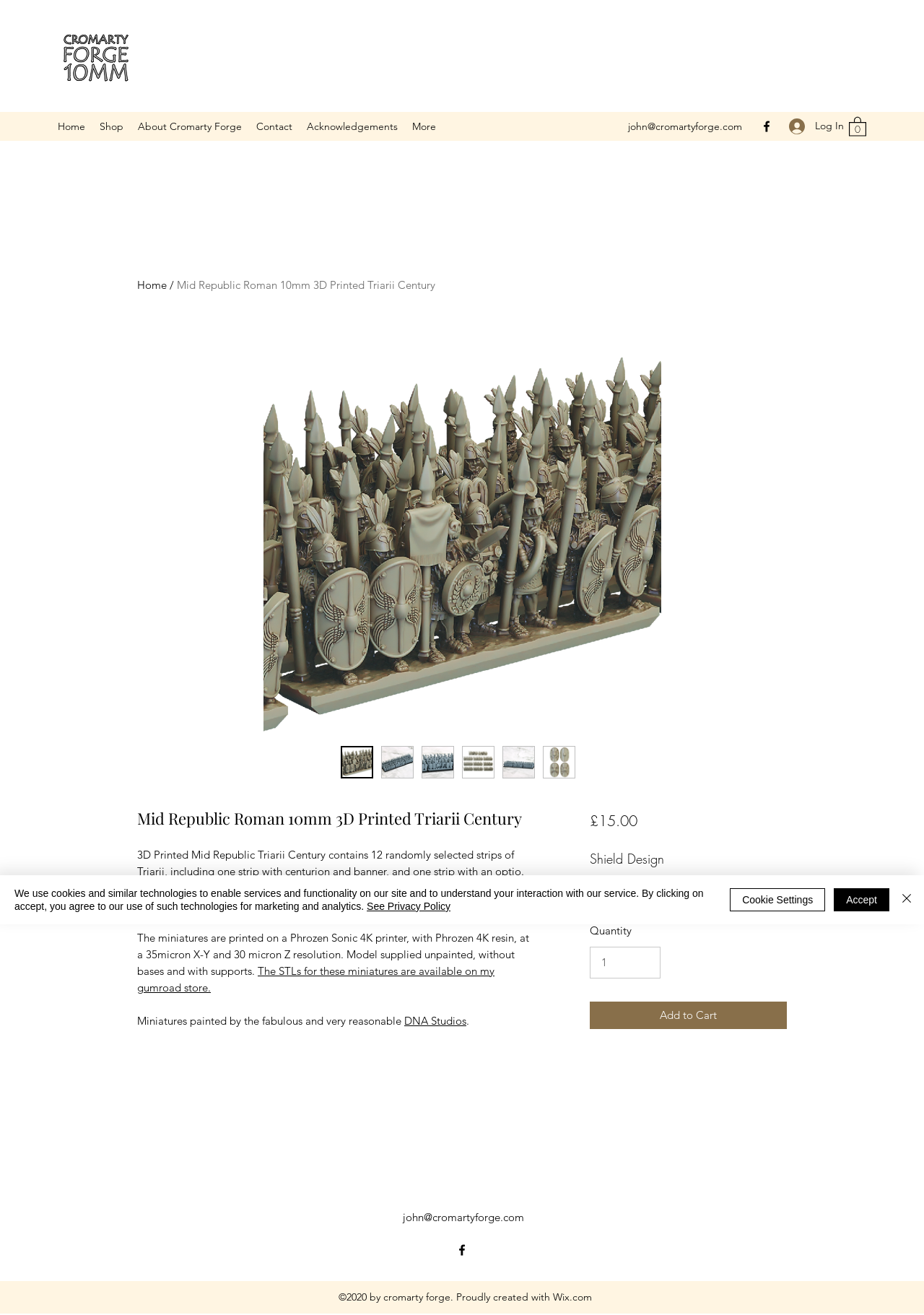Find the bounding box coordinates of the element you need to click on to perform this action: 'View the Kyokushin Karate Fernando Dojo link'. The coordinates should be represented by four float values between 0 and 1, in the format [left, top, right, bottom].

None